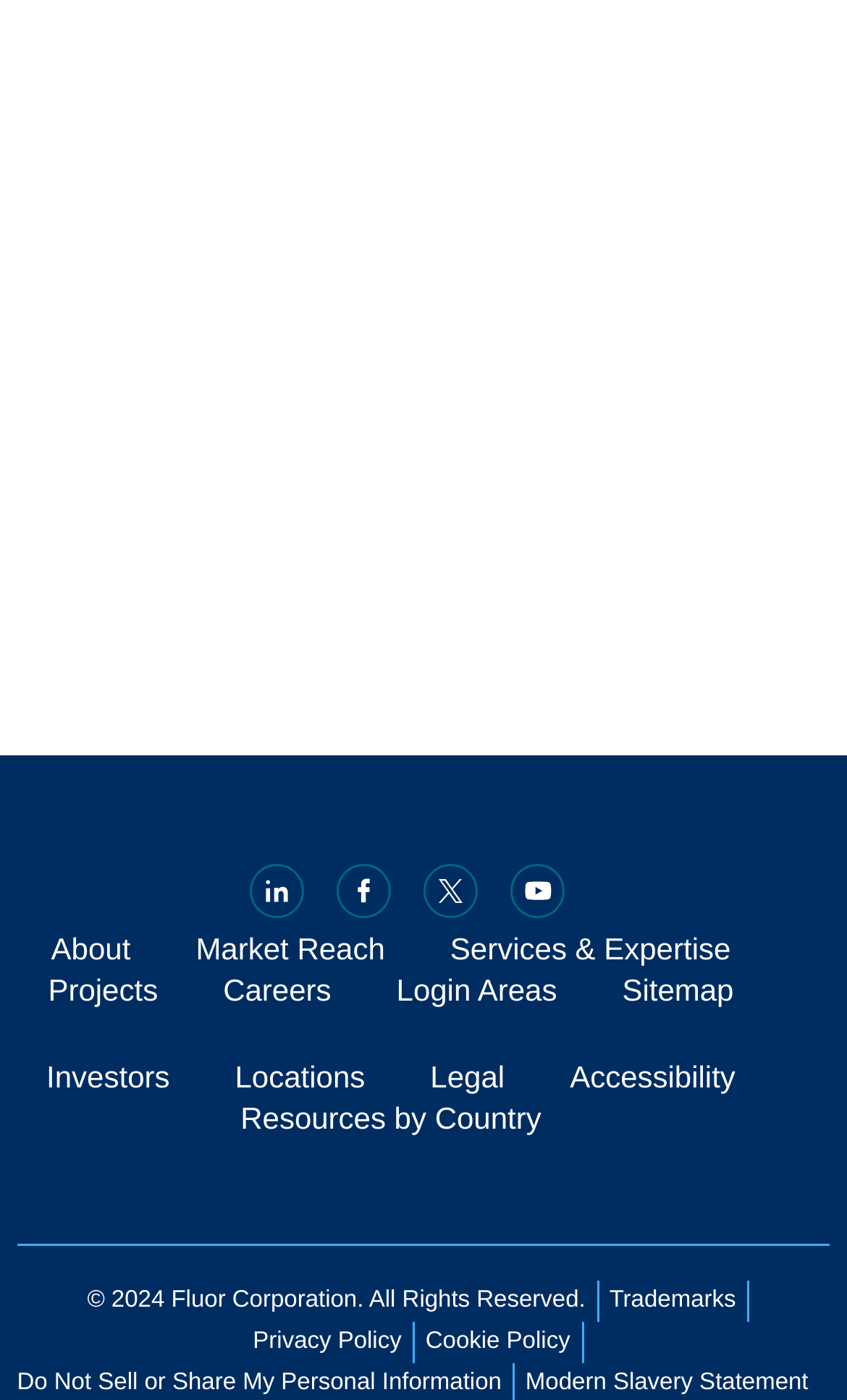Can you specify the bounding box coordinates for the region that should be clicked to fulfill this instruction: "Visit the careers page".

[0.263, 0.695, 0.391, 0.72]